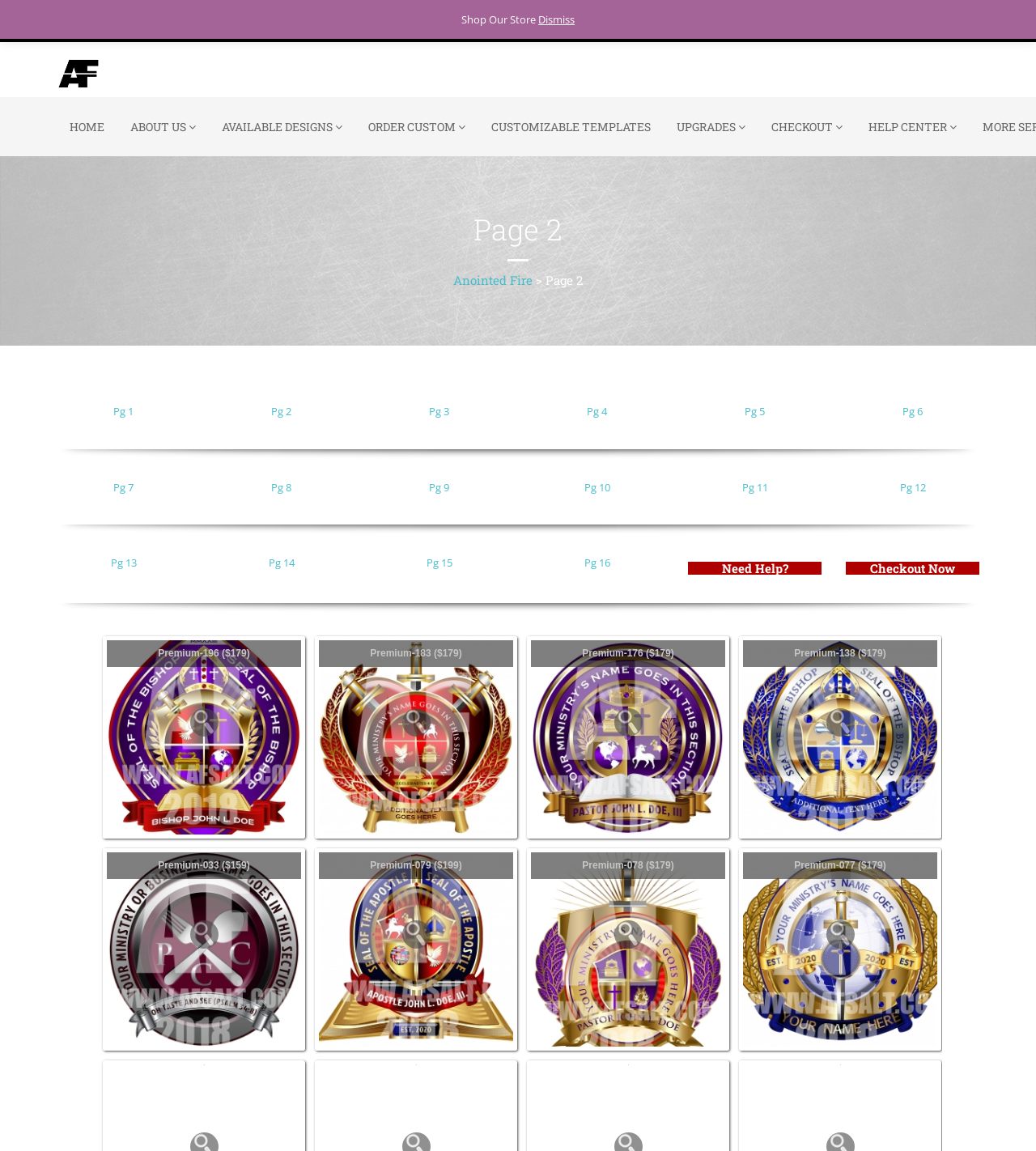What is the purpose of the 'Checkout Now' button?
Can you provide a detailed and comprehensive answer to the question?

I inferred the purpose of the 'Checkout Now' button by its text and its location on the page. It is likely a call-to-action button that allows users to proceed to the checkout process.